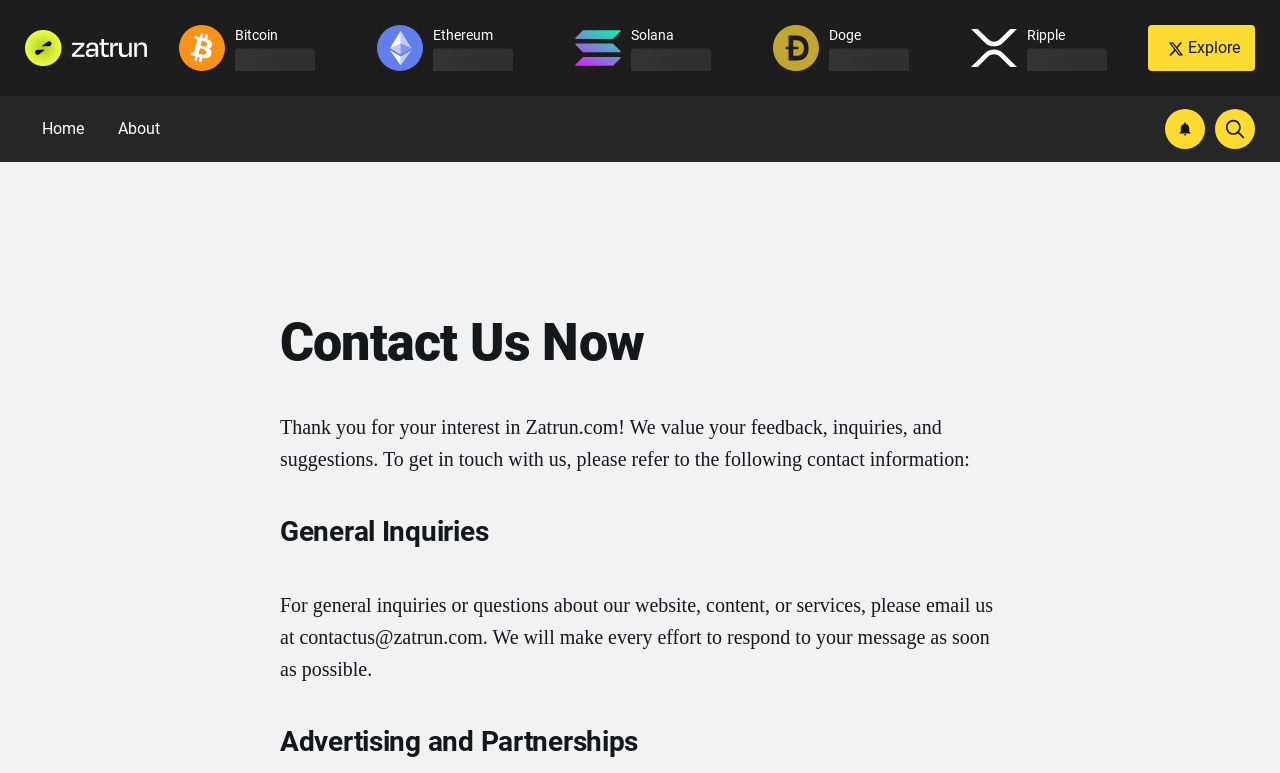Identify and extract the main heading of the webpage.

Contact Us Now